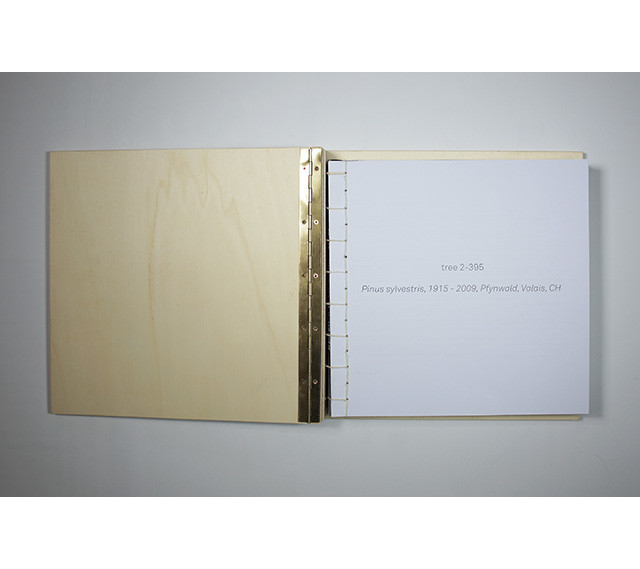Describe the image thoroughly, including all noticeable details.

The image features a beautifully crafted, open book resting on a flat surface. The left side of the book showcases a smooth wooden cover, accentuated by a simple yet elegant brass binding. On the right side, a blank page stands prominently, displaying printed text that reads "tree 2-395" along with the phrase "Pinus sylvestris, 1915 - 2009, Plying wold, Valais, CH." This text suggests that the book is likely a documentation or artistic representation related to the Pinus sylvestris tree, also known as Scots pine, which has significant ecological and historical value. The minimalist design of the book, combined with the natural wooden texture, adds an aesthetic charm, inviting viewers to explore the content within.